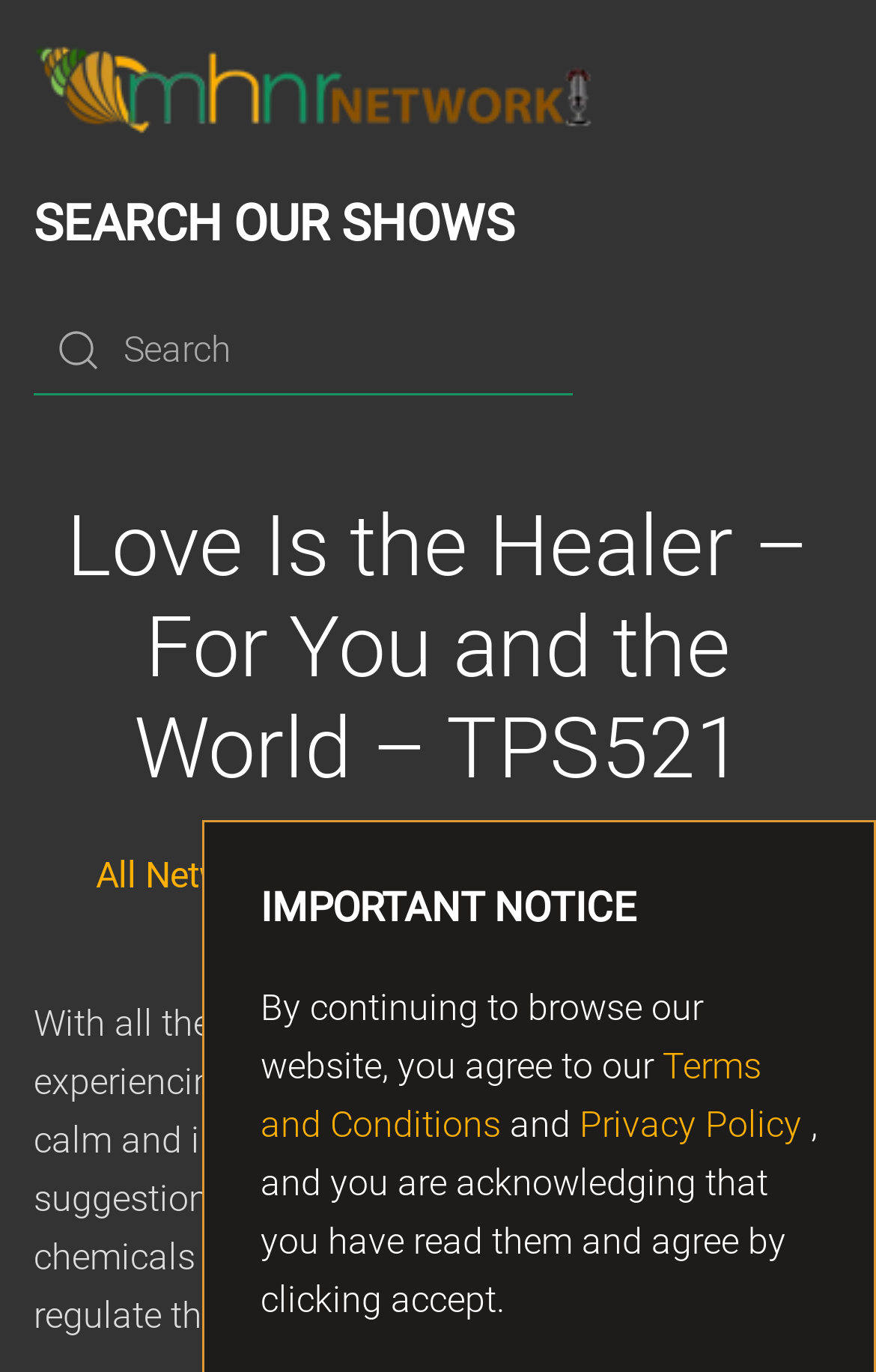Show the bounding box coordinates of the element that should be clicked to complete the task: "Listen to the episode 'Love Is the Healer – For You and the World – TPS521'".

[0.076, 0.362, 0.924, 0.582]